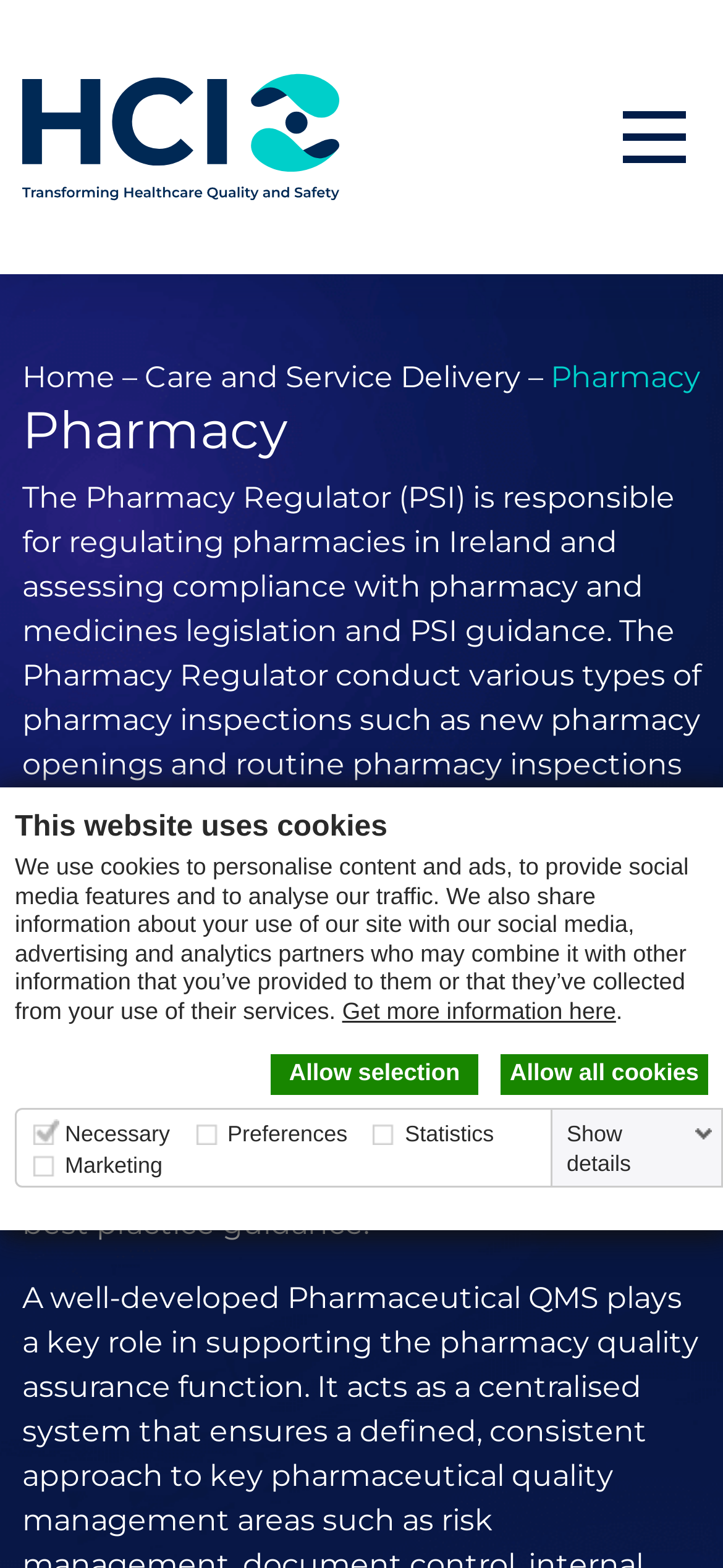Using the information shown in the image, answer the question with as much detail as possible: What types of pharmacy inspections are conducted by The Pharmacy Regulator?

The webpage mentions that The Pharmacy Regulator conduct various types of pharmacy inspections, including new pharmacy openings and routine pharmacy inspections against legislation and guidance.